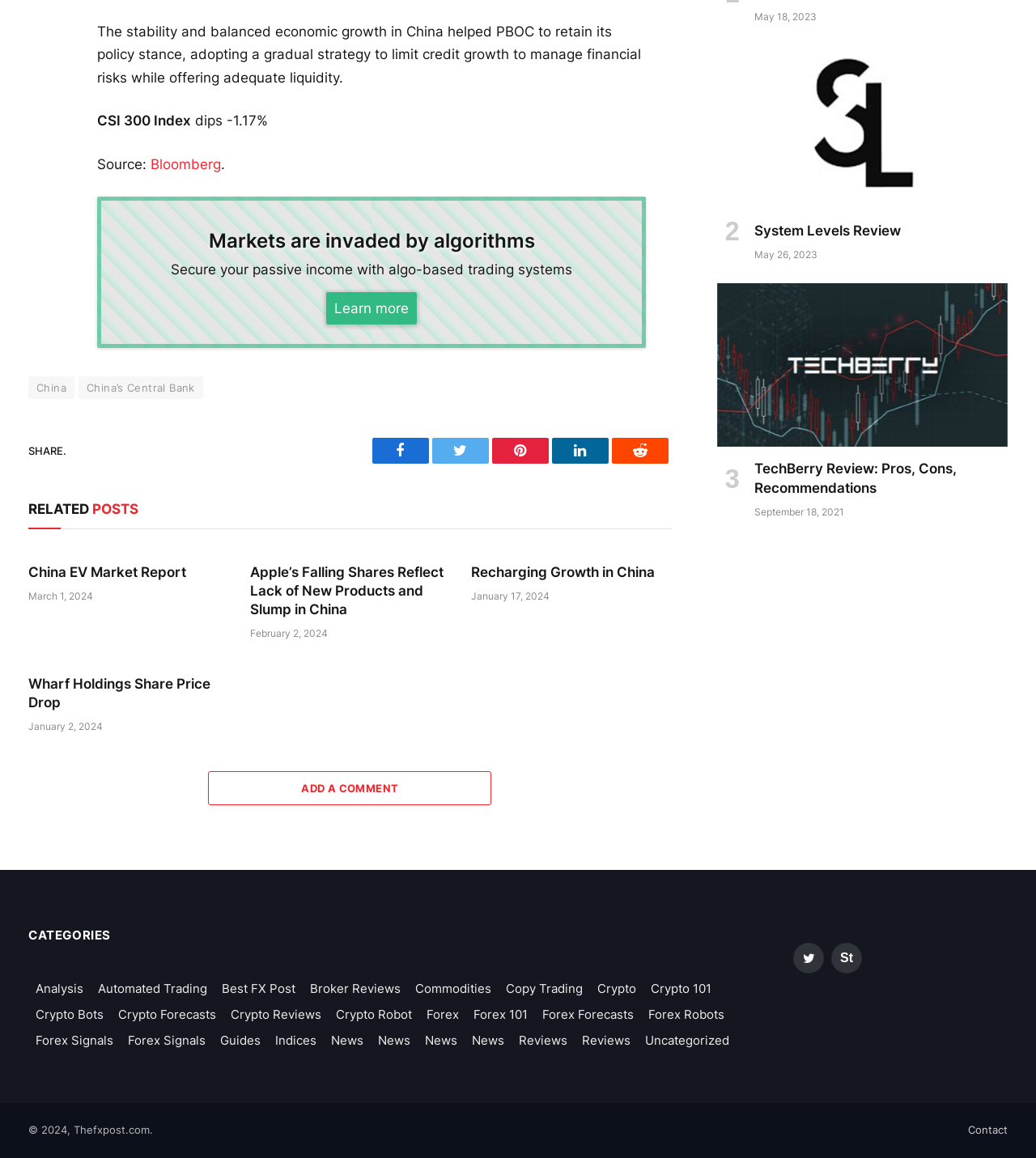Refer to the screenshot and answer the following question in detail:
How many social media sharing options are available?

I can see five social media sharing options available on the webpage, which are represented by icons for Facebook, Twitter, LinkedIn, and two other platforms.